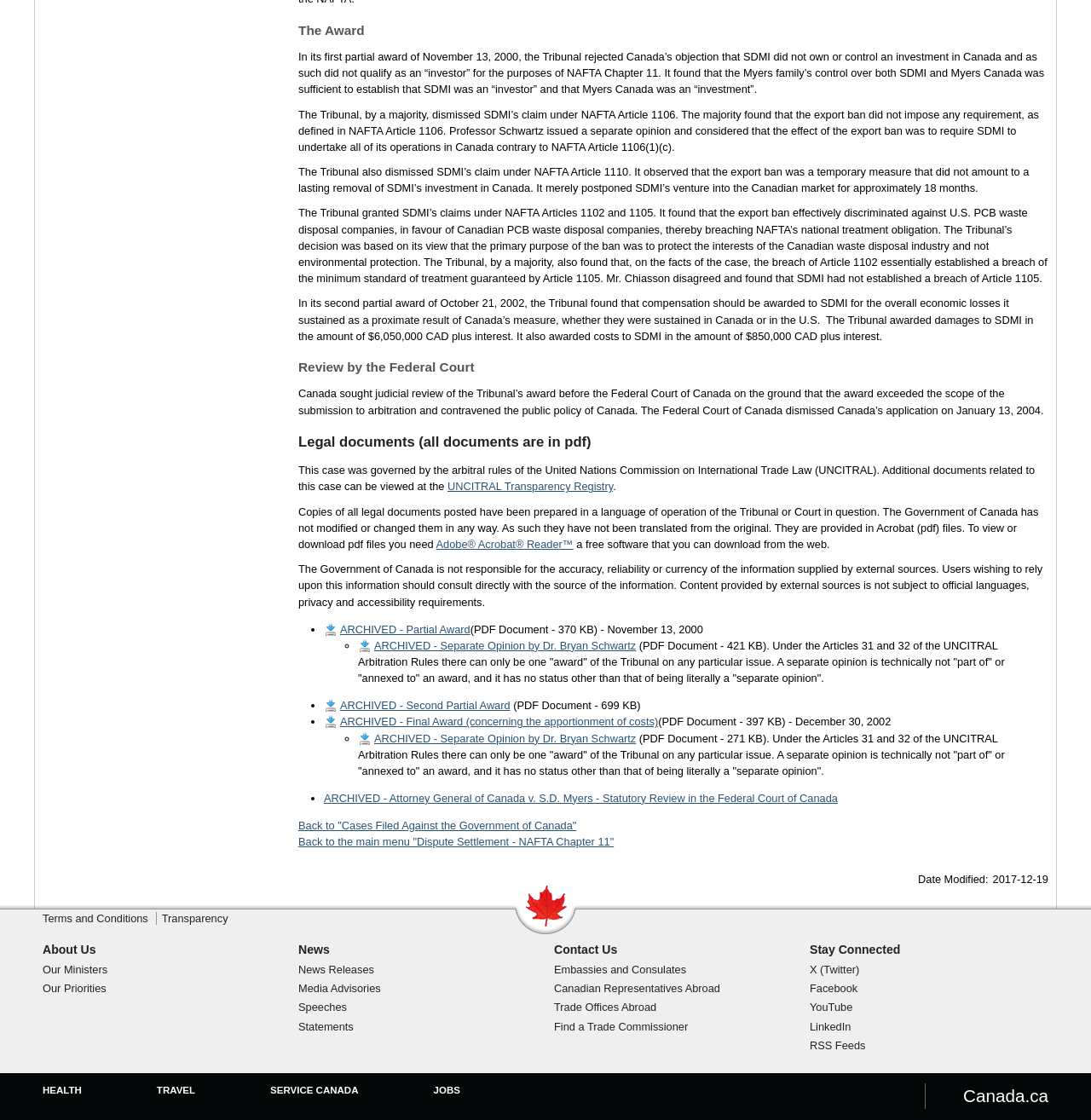What is the purpose of the UNCITRAL Transparency Registry?
Respond to the question with a single word or phrase according to the image.

To view additional documents related to the case